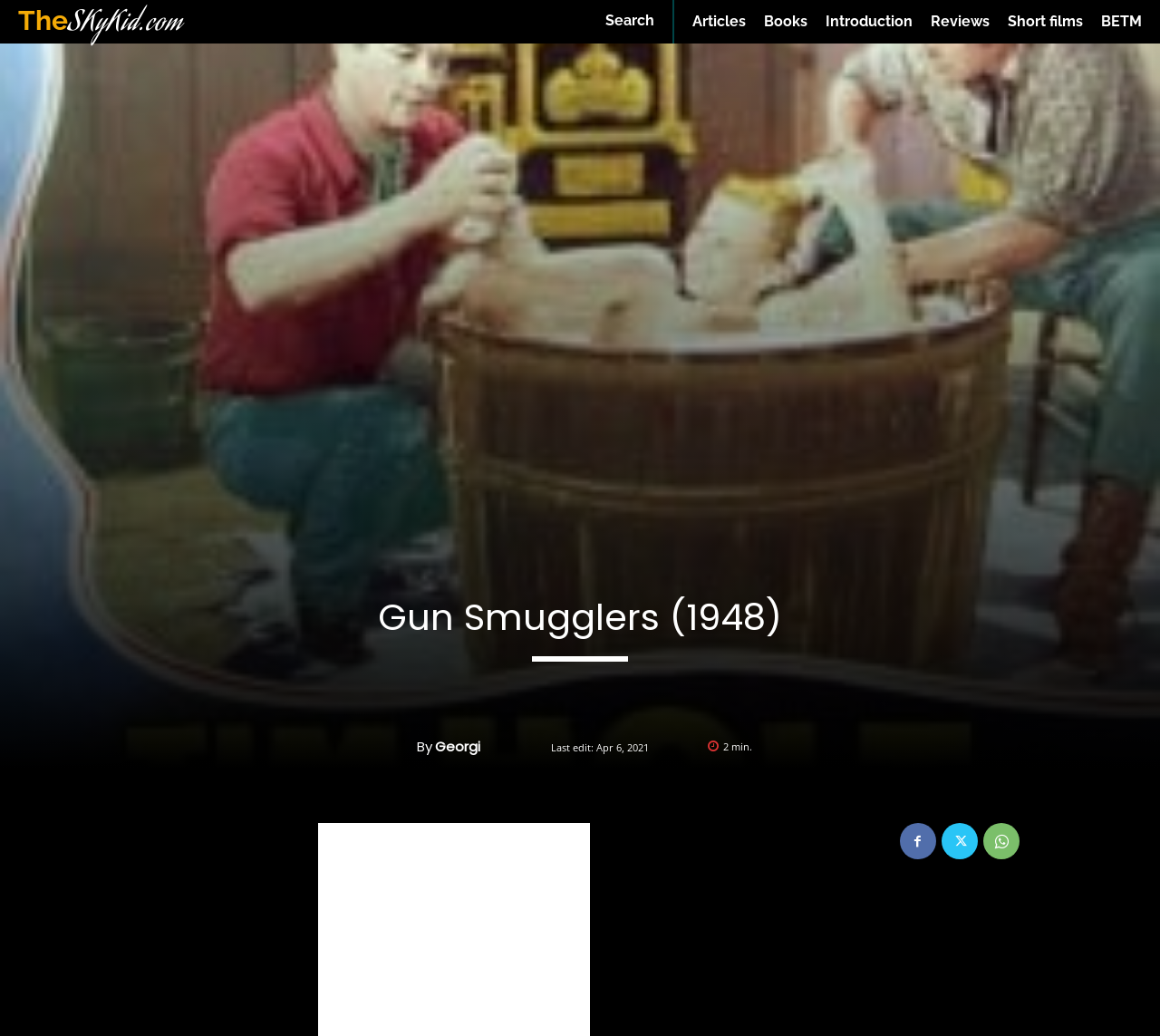Identify the bounding box for the UI element that is described as follows: "Short films".

[0.869, 0.0, 0.949, 0.042]